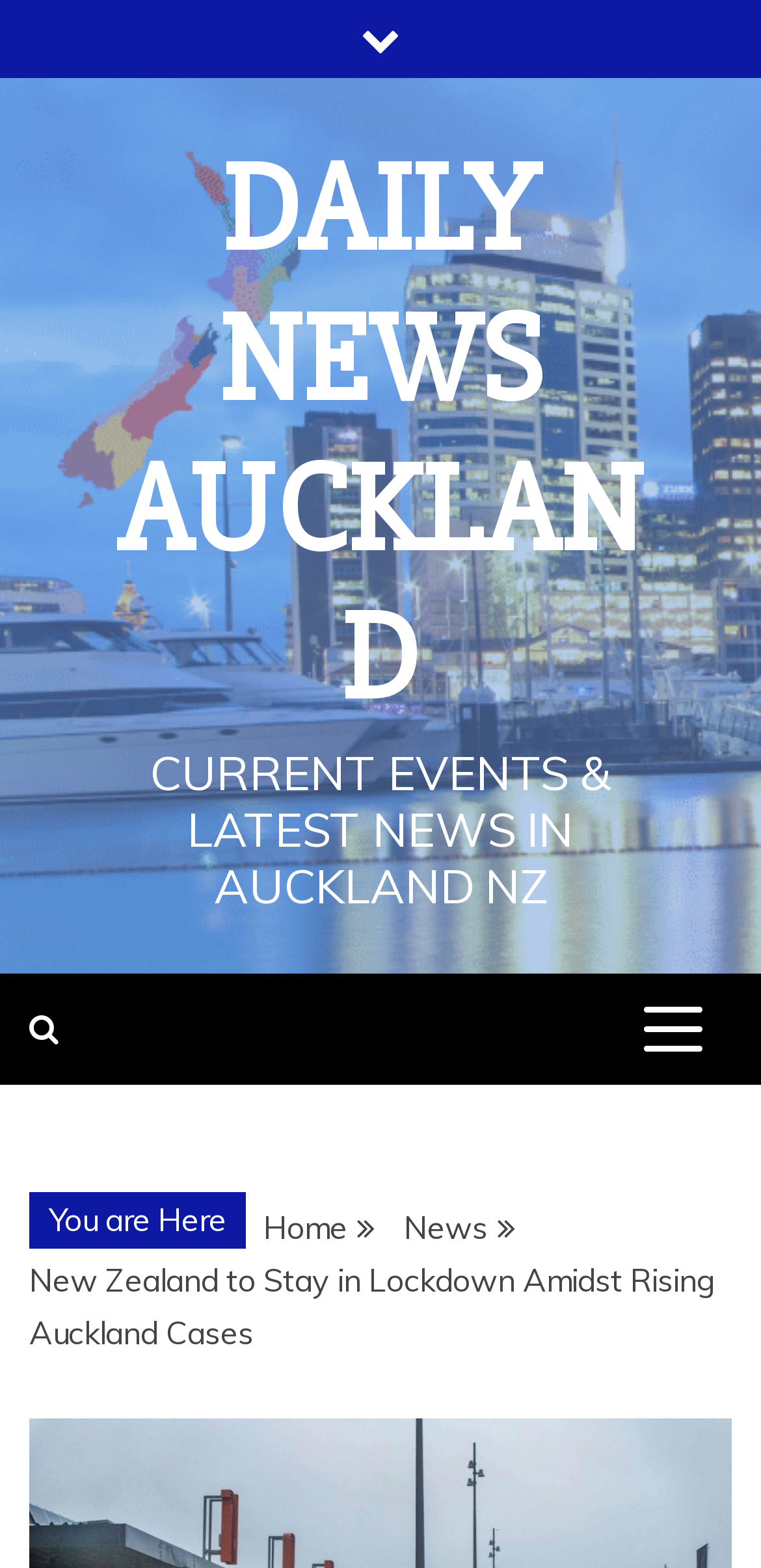Can you locate the main headline on this webpage and provide its text content?

New Zealand to Stay in Lockdown Amidst Rising Auckland Cases